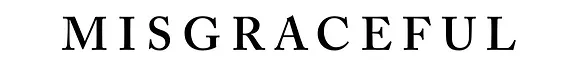Generate a comprehensive caption that describes the image.

The image prominently features the word "MISGRACEFUL" displayed in bold, stylish typography. This elegant font choice reflects the brand's focus on beauty and sophistication, aligning with their offering of hypoallergenic jewellery. The simplicity and clarity of the text emphasize a contemporary aesthetic, appealing to those seeking chic and fashionable accessories. This branding element resonates with the product's essence, suggesting a blend of artistry and wearability that defines the Misgraceful Jewellery collection.